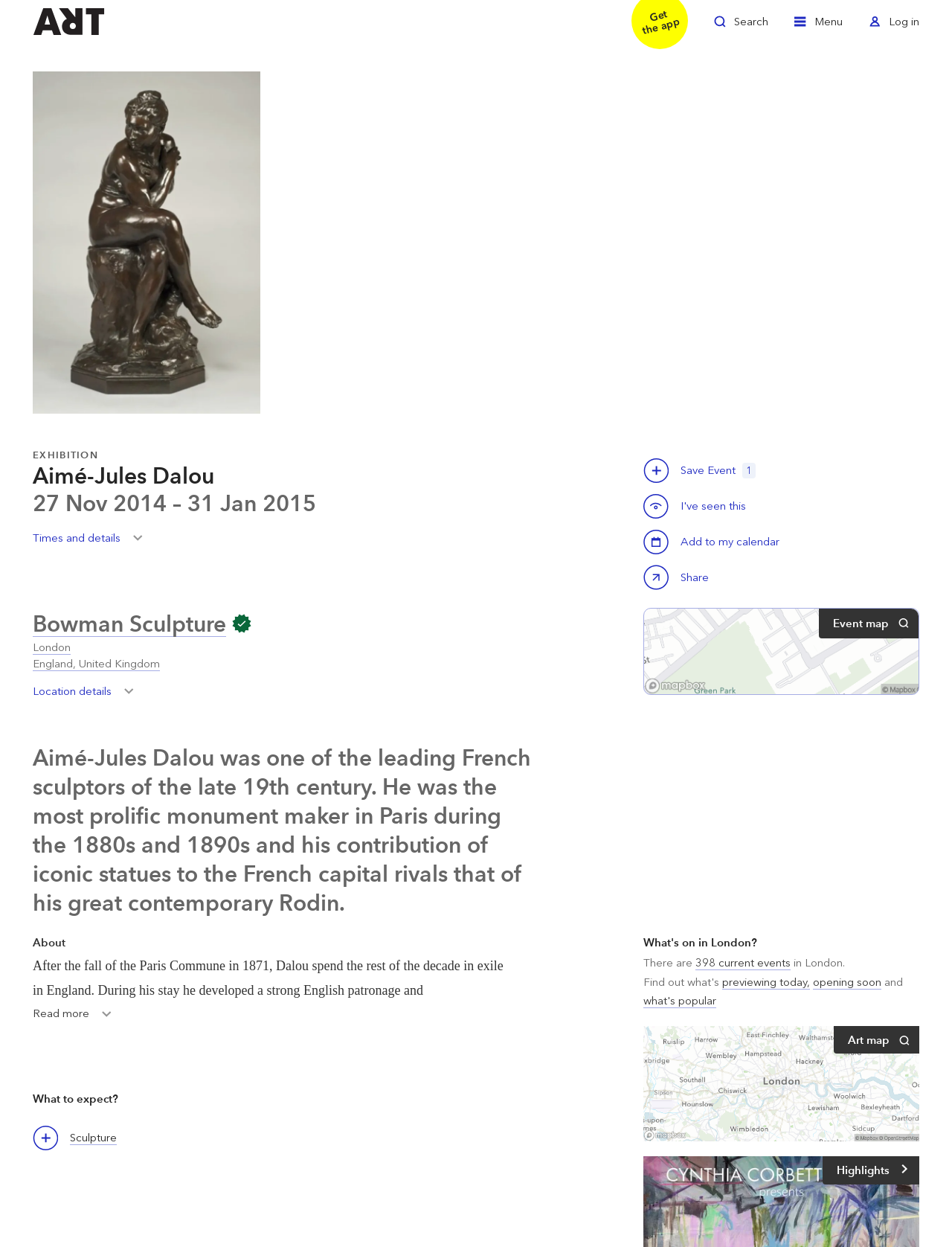What is the title of the sculpture shown in the image? Based on the screenshot, please respond with a single word or phrase.

Baigneuse Surprise / Bather Surprised